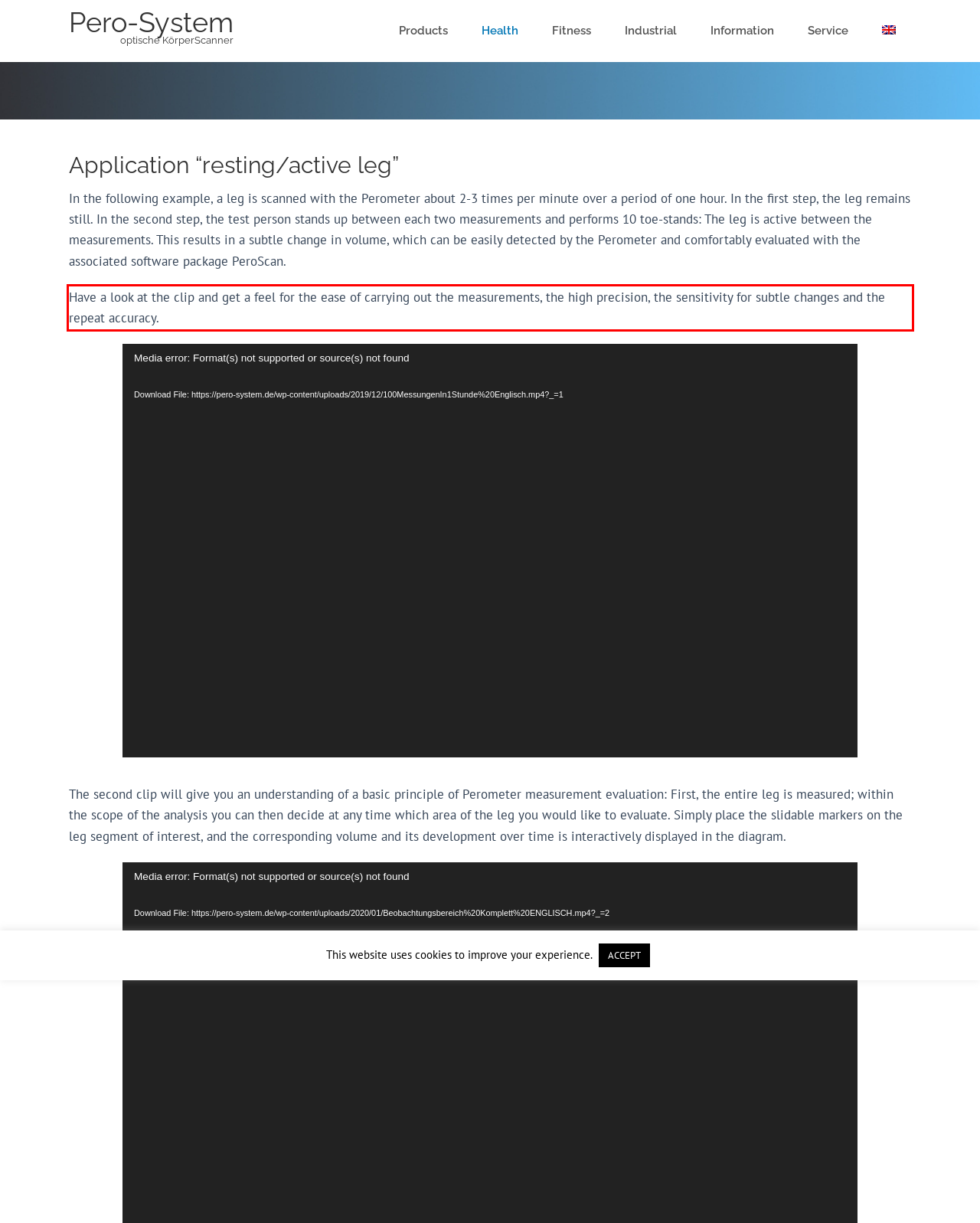Please analyze the screenshot of a webpage and extract the text content within the red bounding box using OCR.

Have a look at the clip and get a feel for the ease of carrying out the measurements, the high precision, the sensitivity for subtle changes and the repeat accuracy.